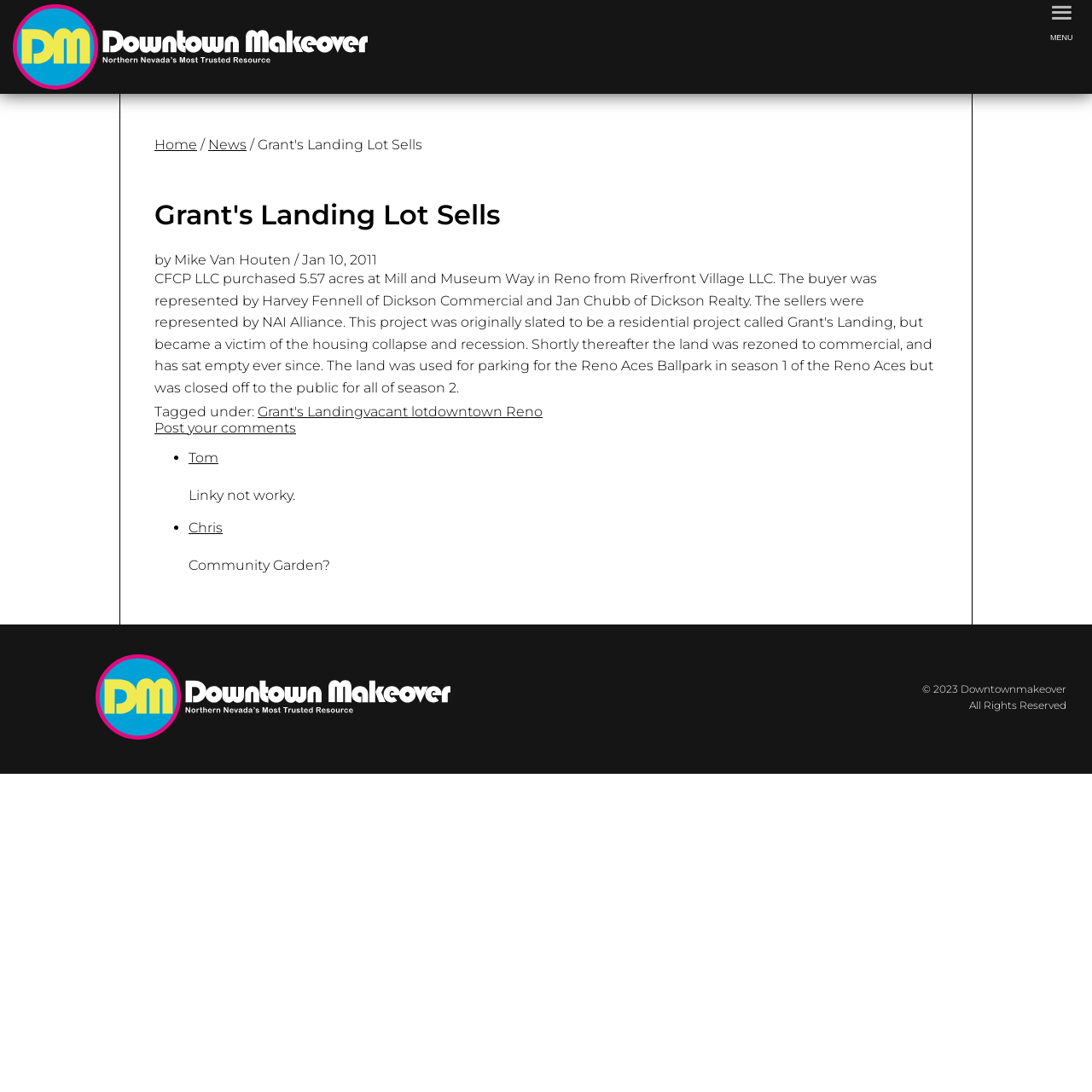Provide a one-word or short-phrase response to the question:
What is the location of the sold lot?

Reno